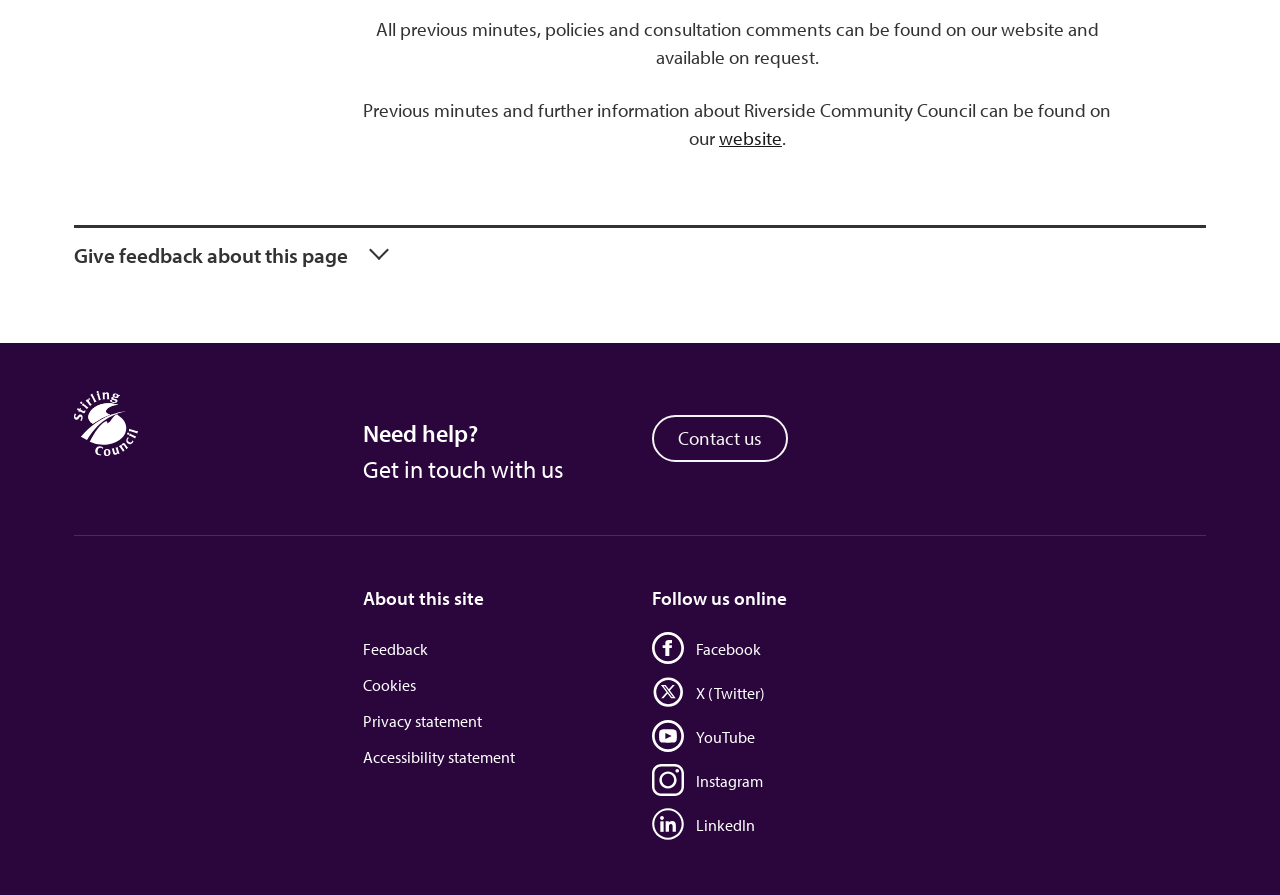Find the bounding box coordinates of the clickable region needed to perform the following instruction: "Get more information about Riverside Community Council". The coordinates should be provided as four float numbers between 0 and 1, i.e., [left, top, right, bottom].

[0.562, 0.141, 0.611, 0.168]